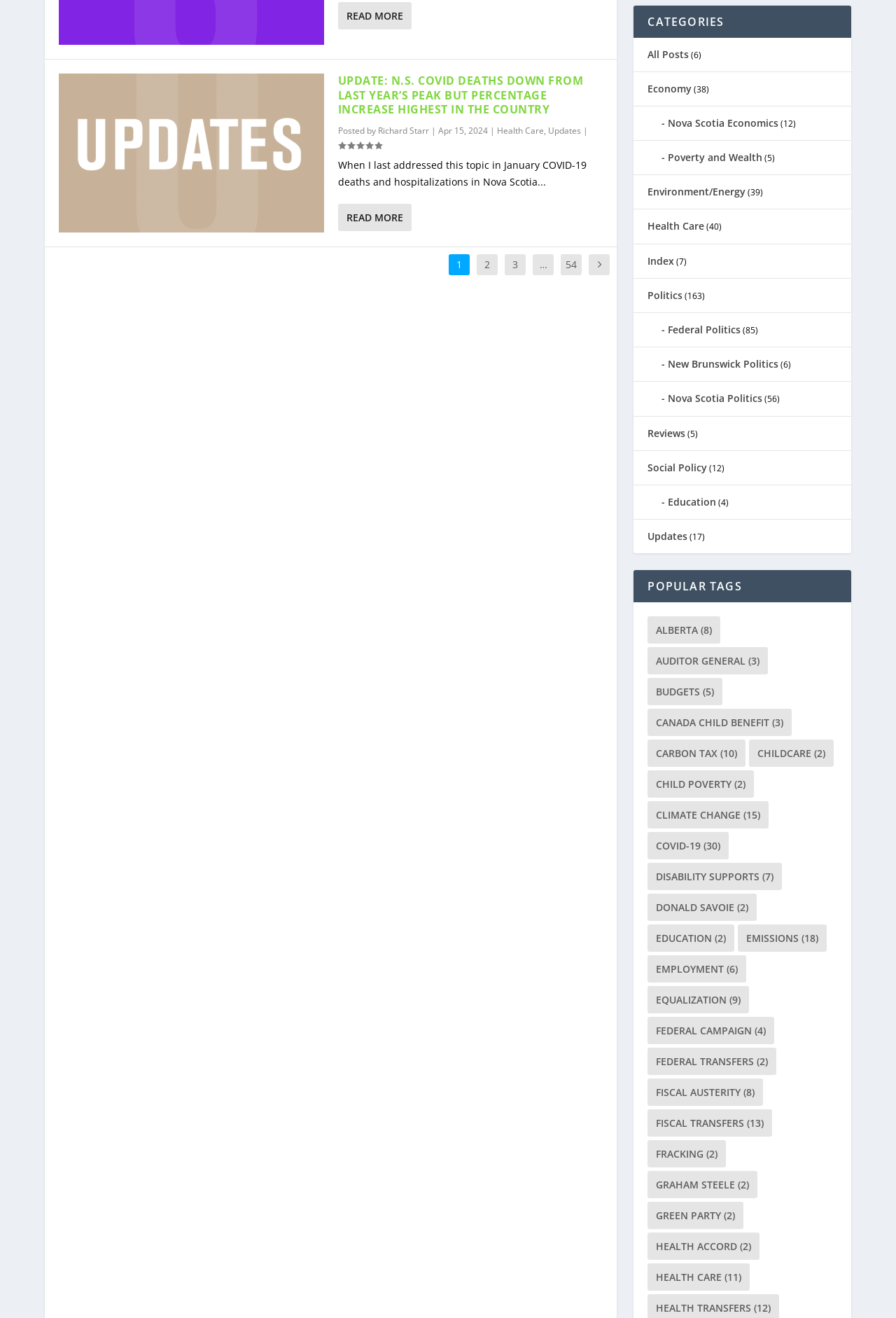Find the bounding box coordinates of the clickable element required to execute the following instruction: "Click on the link to view all posts". Provide the coordinates as four float numbers between 0 and 1, i.e., [left, top, right, bottom].

[0.723, 0.029, 0.769, 0.039]